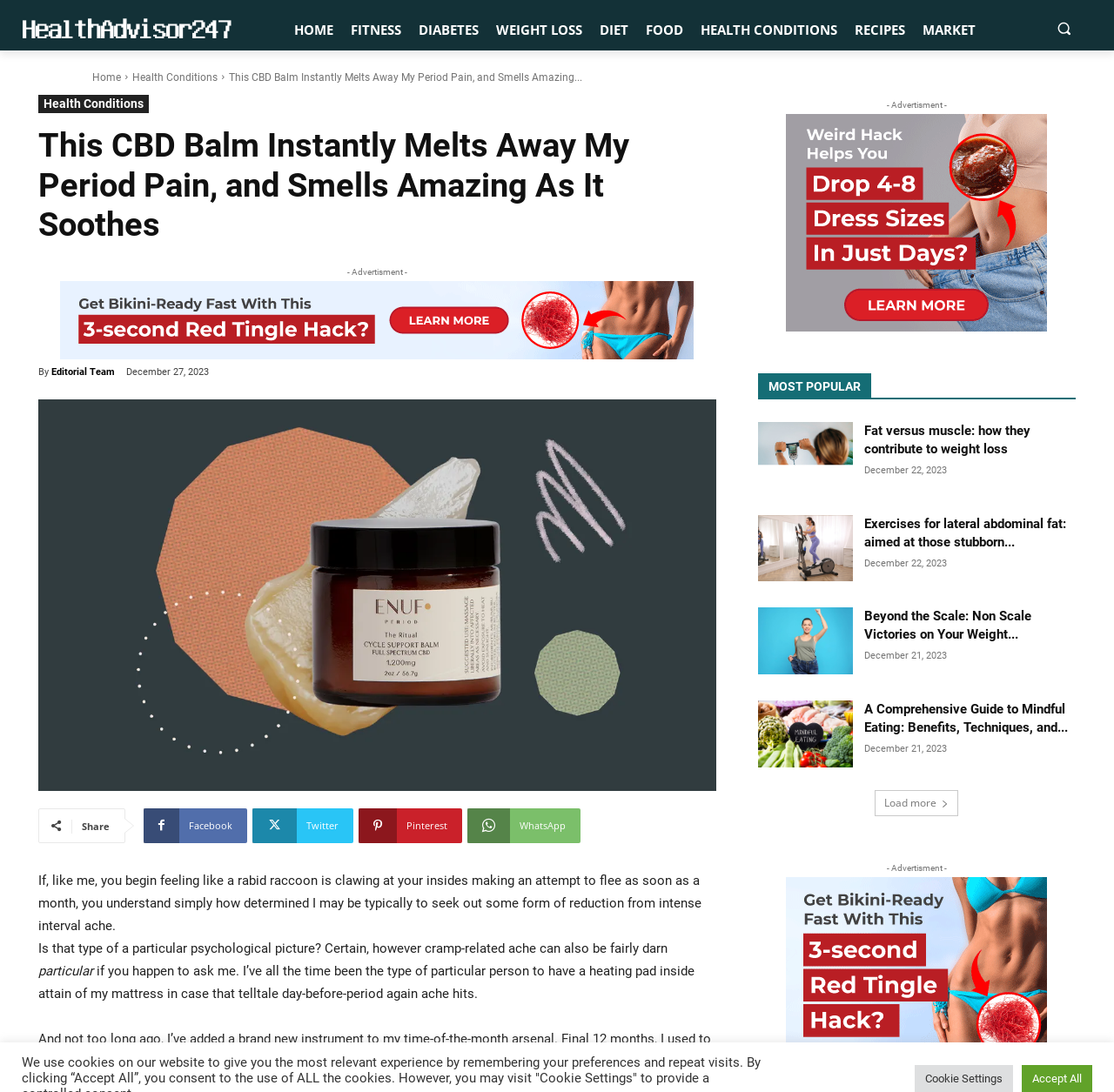Give a complete and precise description of the webpage's appearance.

This webpage appears to be a health and wellness article focused on CBD balm for period pain relief. At the top, there is a navigation menu with links to various sections, including "HOME", "FITNESS", "DIABETES", and more. Below the navigation menu, there is a search button and a logo with a link to the homepage.

The main content of the webpage is an article with a heading that matches the meta description. The article begins with a personal anecdote about experiencing period pain and seeking relief. The text is divided into paragraphs, with some sentences highlighted as separate static text elements.

To the right of the article, there is a section with a heading "MOST POPULAR" that lists several links to other articles, including "Fat versus muscle: how they contribute to weight loss" and "Exercises for lateral abdominal fat: aimed at those stubborn love handles". Each link has a corresponding heading and timestamp.

Throughout the webpage, there are several advertisements marked as "- Advertisment -" with images and links. At the bottom of the page, there are buttons to load more content and a section with cookie settings and an "Accept All" button.

Overall, the webpage has a clean layout with a focus on the main article and supporting links and advertisements.